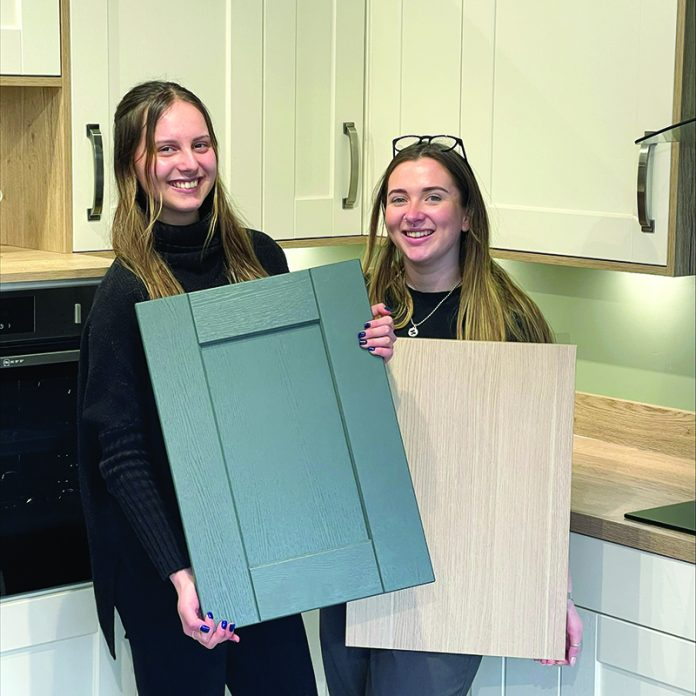Offer a detailed narrative of the scene shown in the image.

In a bright and modern kitchen setting, two women are smiling widely as they proudly display kitchen cabinet doors they are considering for a remodel. The woman on the left holds a deep green door with a textured finish, while the woman on the right showcases a light wood-toned door. Their enthusiastic expressions reflect their excitement about the possibilities for transforming the space. Behind them, the kitchen features sleek cabinetry and clean lines, emphasizing a contemporary aesthetic, perfect for anyone looking to refresh their home with stylish upgrades. This image highlights the theme of the Kitchen Depot's expansion into specialized kitchen makeovers, showcasing the options available for modernizing interiors.